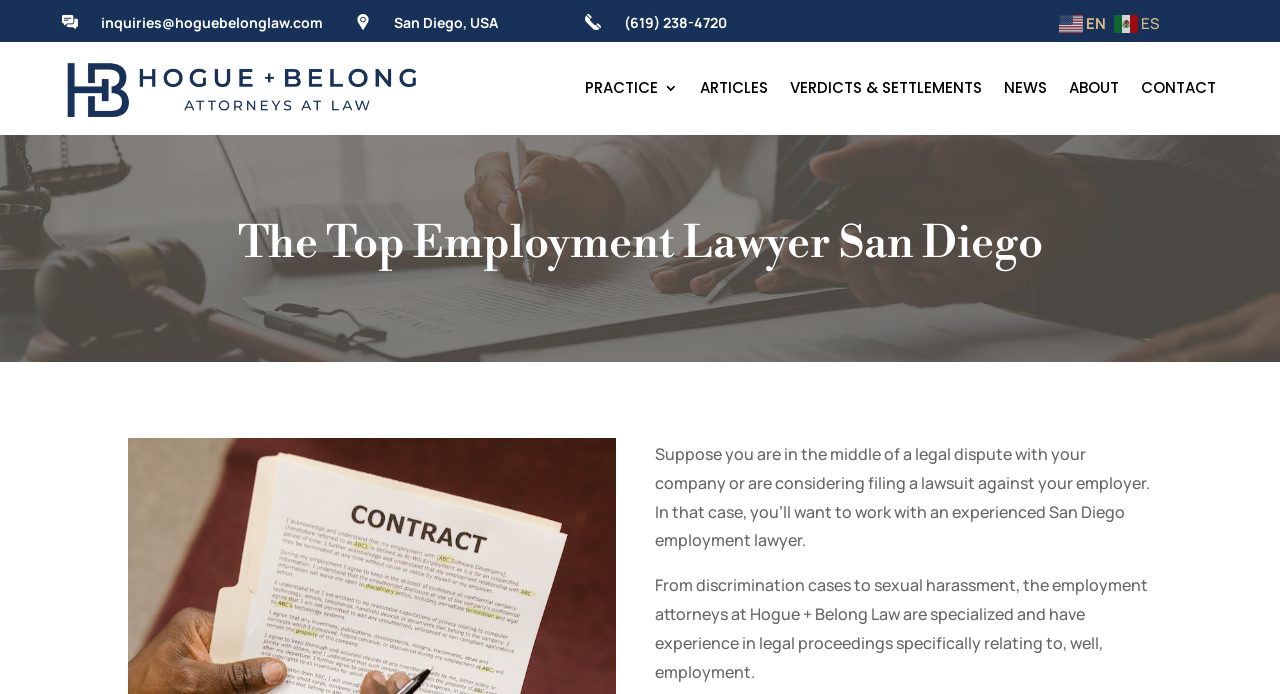Find the bounding box coordinates of the element to click in order to complete the given instruction: "Reply to noto zog."

None